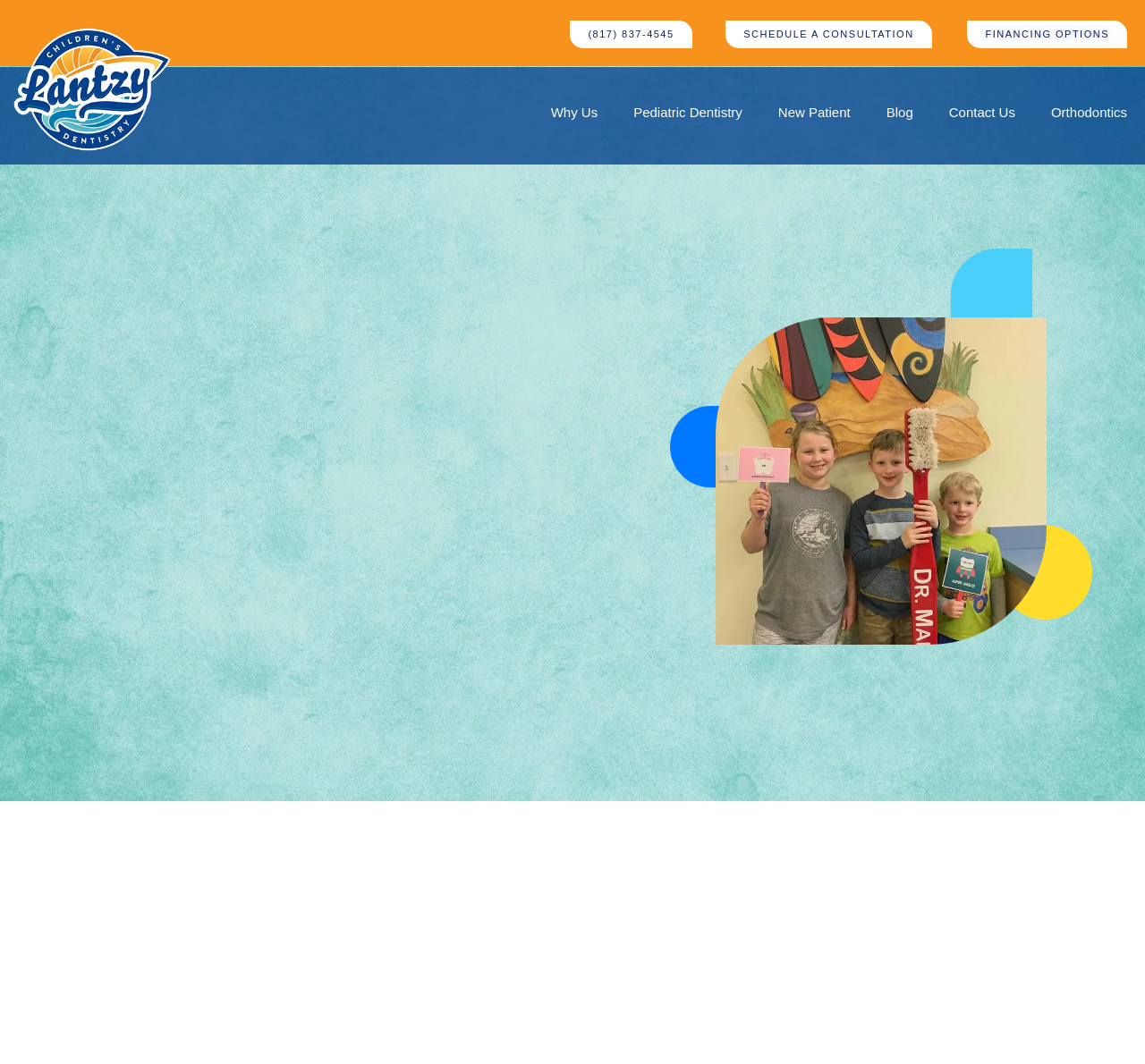Identify the bounding box coordinates of the clickable region required to complete the instruction: "Call the office". The coordinates should be given as four float numbers within the range of 0 and 1, i.e., [left, top, right, bottom].

[0.498, 0.019, 0.604, 0.045]